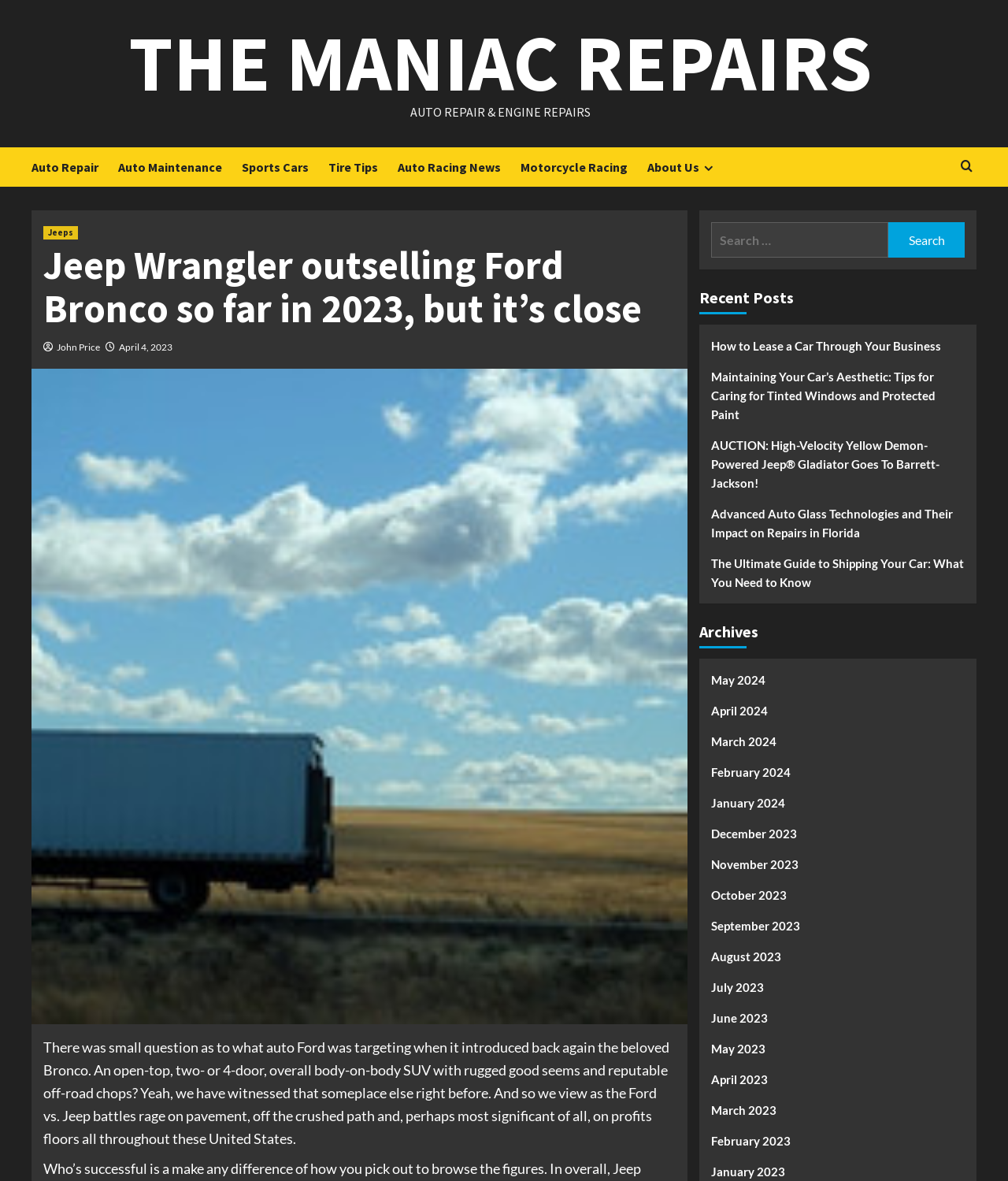Specify the bounding box coordinates of the region I need to click to perform the following instruction: "Visit the 'About Us' page". The coordinates must be four float numbers in the range of 0 to 1, i.e., [left, top, right, bottom].

[0.642, 0.124, 0.731, 0.158]